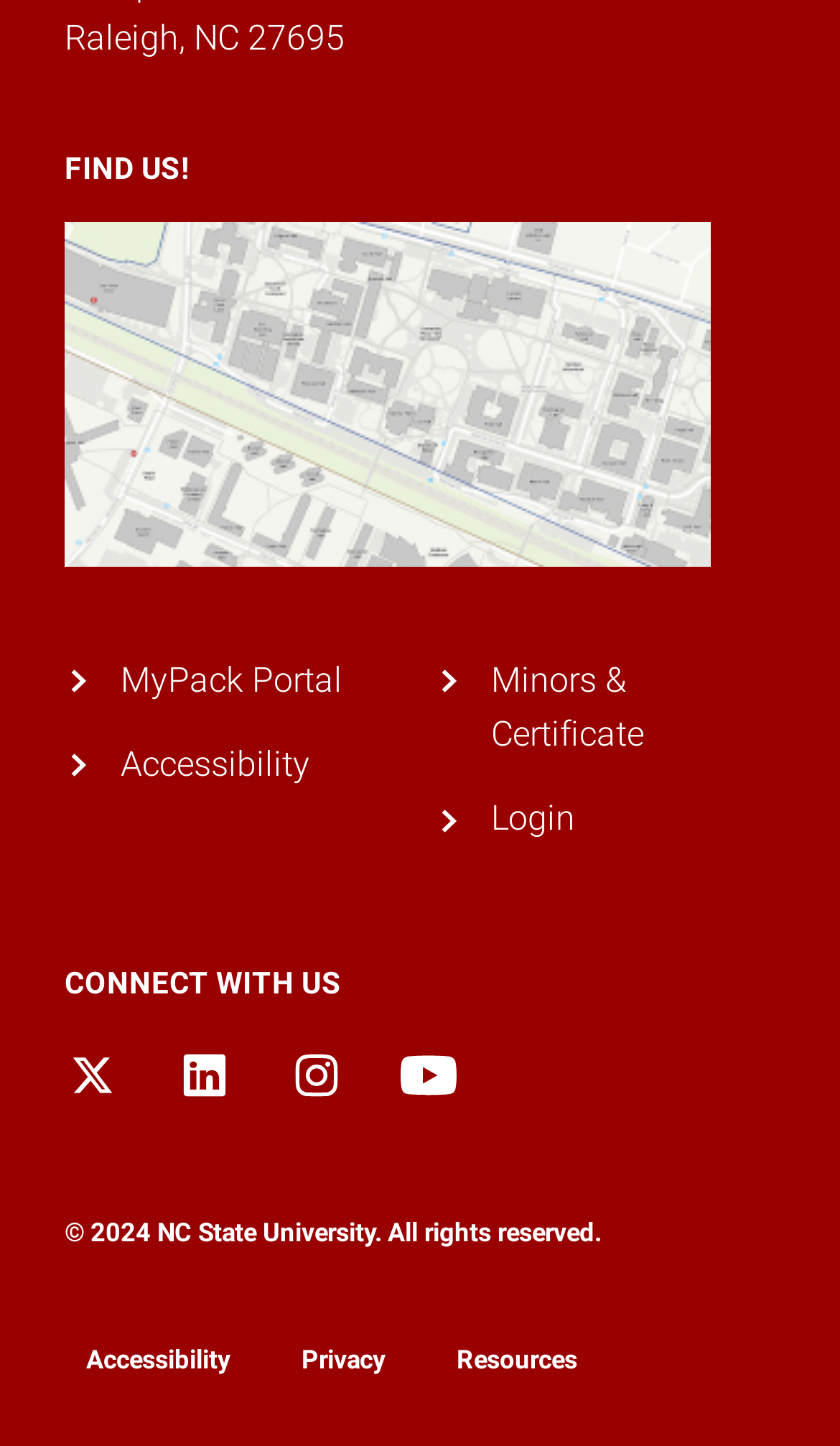Identify the bounding box coordinates of the region that should be clicked to execute the following instruction: "Connect with us on LinkedIn".

[0.21, 0.724, 0.277, 0.769]